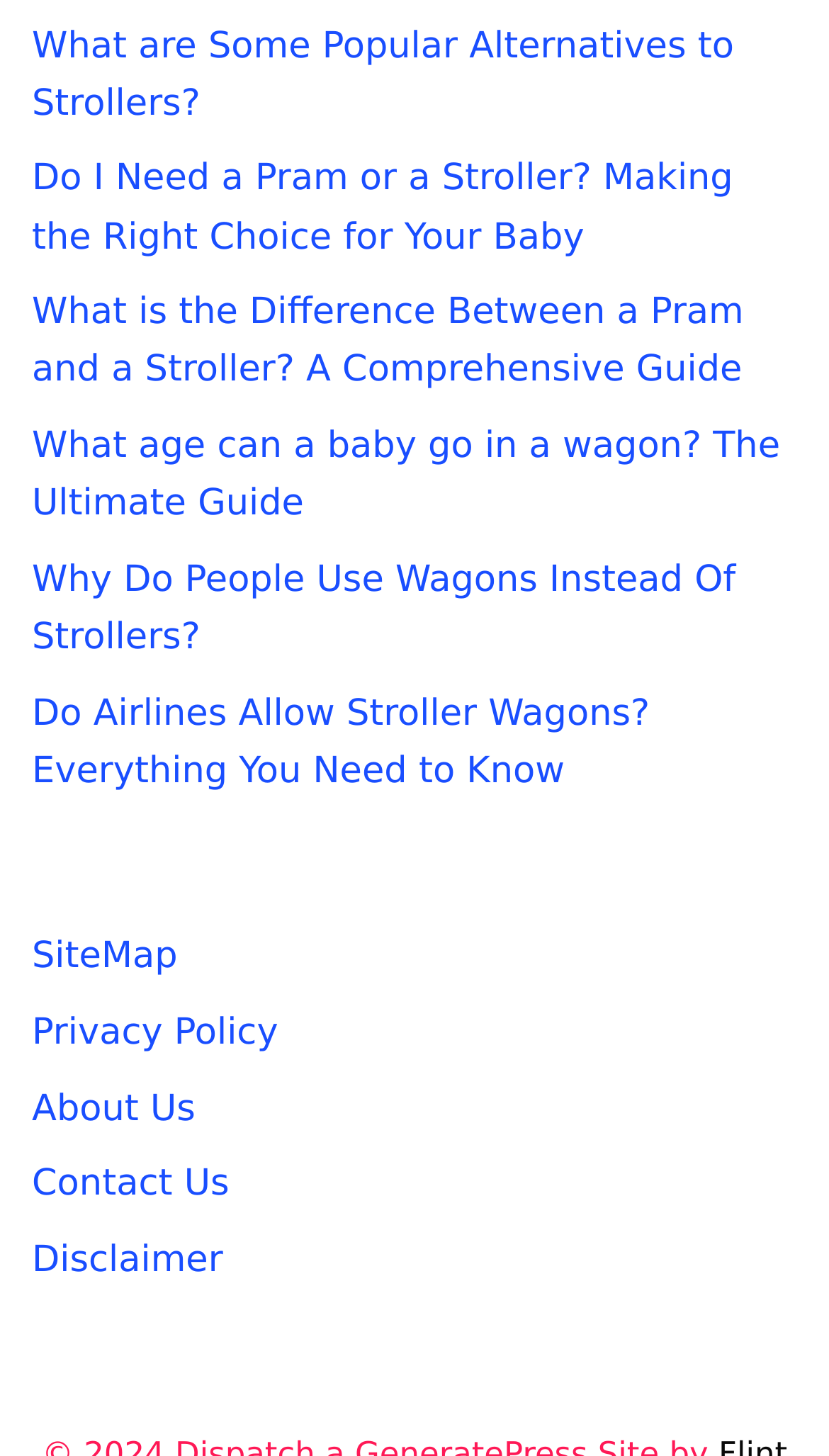How many links are provided in the main section?
Look at the image and answer with only one word or phrase.

5